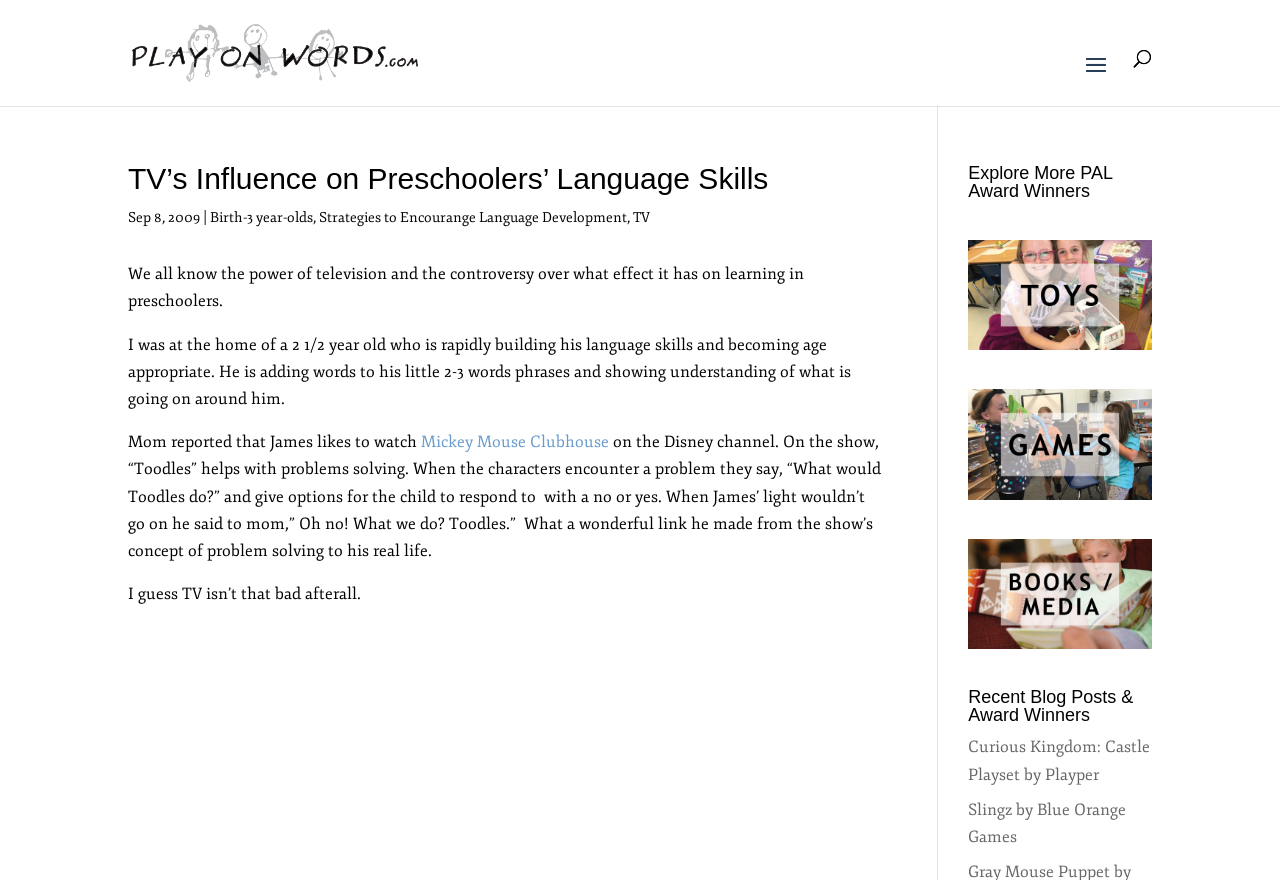Predict the bounding box of the UI element based on this description: "Birth-3 year-olds".

[0.164, 0.238, 0.245, 0.257]